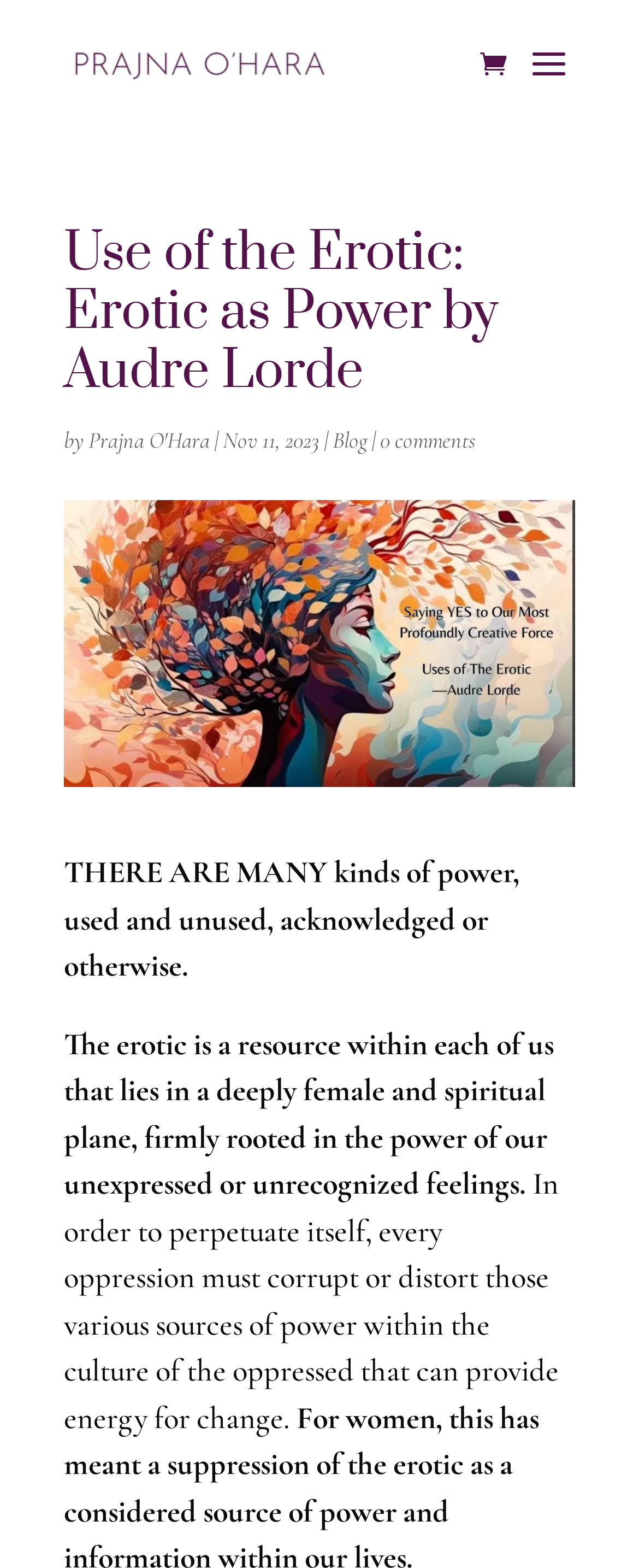Give the bounding box coordinates for the element described as: "Blog".

[0.521, 0.272, 0.574, 0.29]